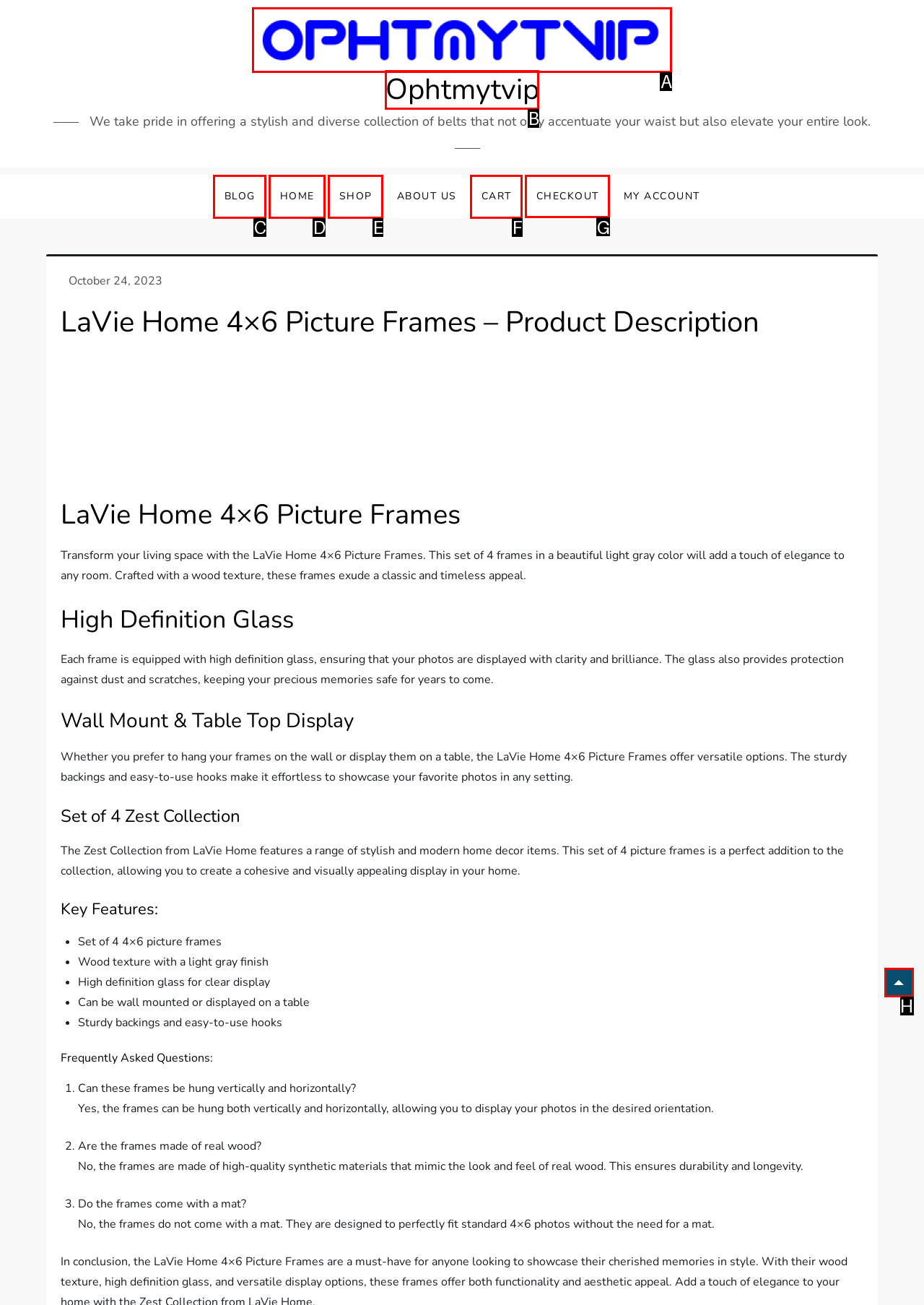Indicate which lettered UI element to click to fulfill the following task: Click on the 'CHECKOUT' link
Provide the letter of the correct option.

G